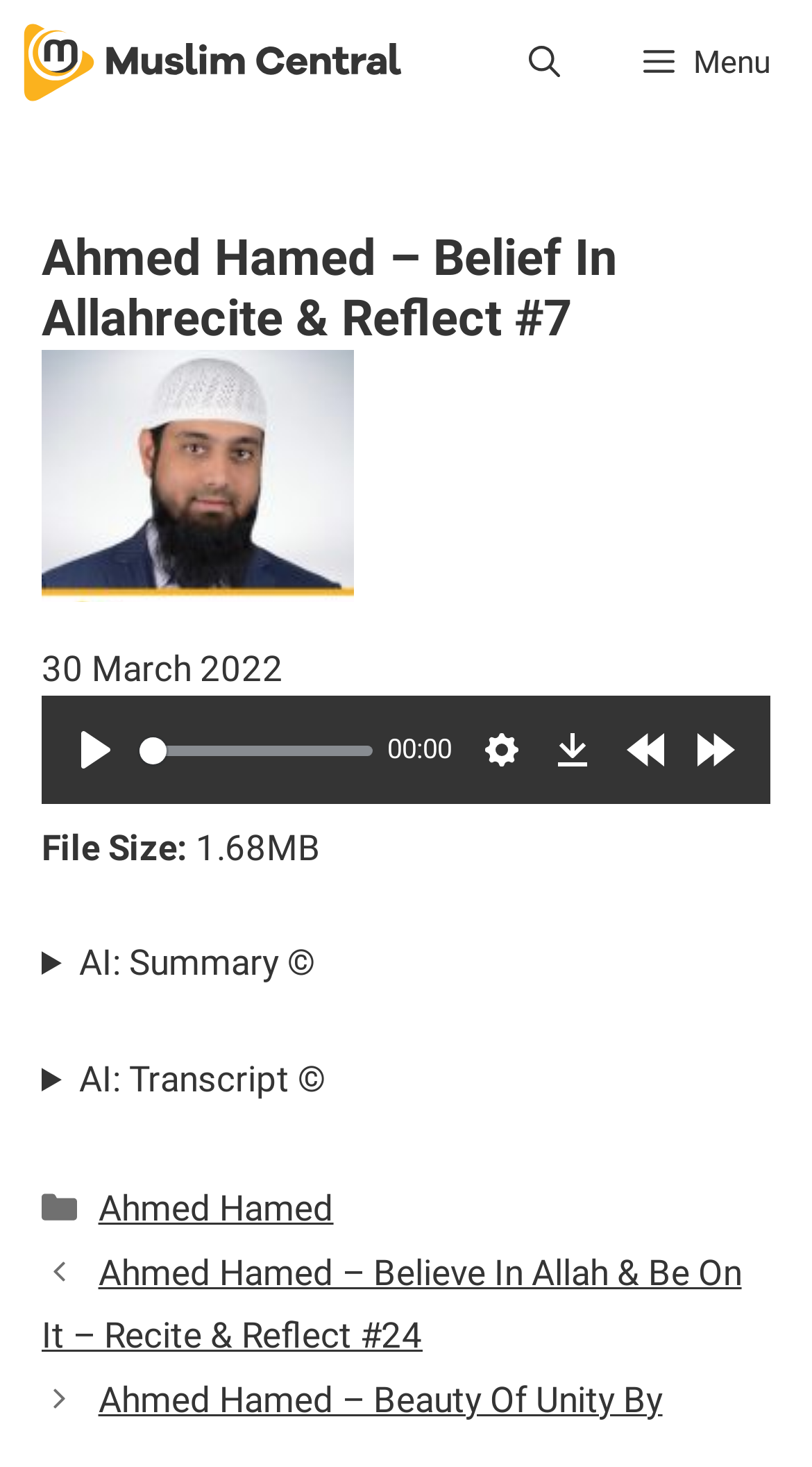Please identify the bounding box coordinates of the element's region that needs to be clicked to fulfill the following instruction: "Adjust the seek slider". The bounding box coordinates should consist of four float numbers between 0 and 1, i.e., [left, top, right, bottom].

[0.172, 0.498, 0.458, 0.525]